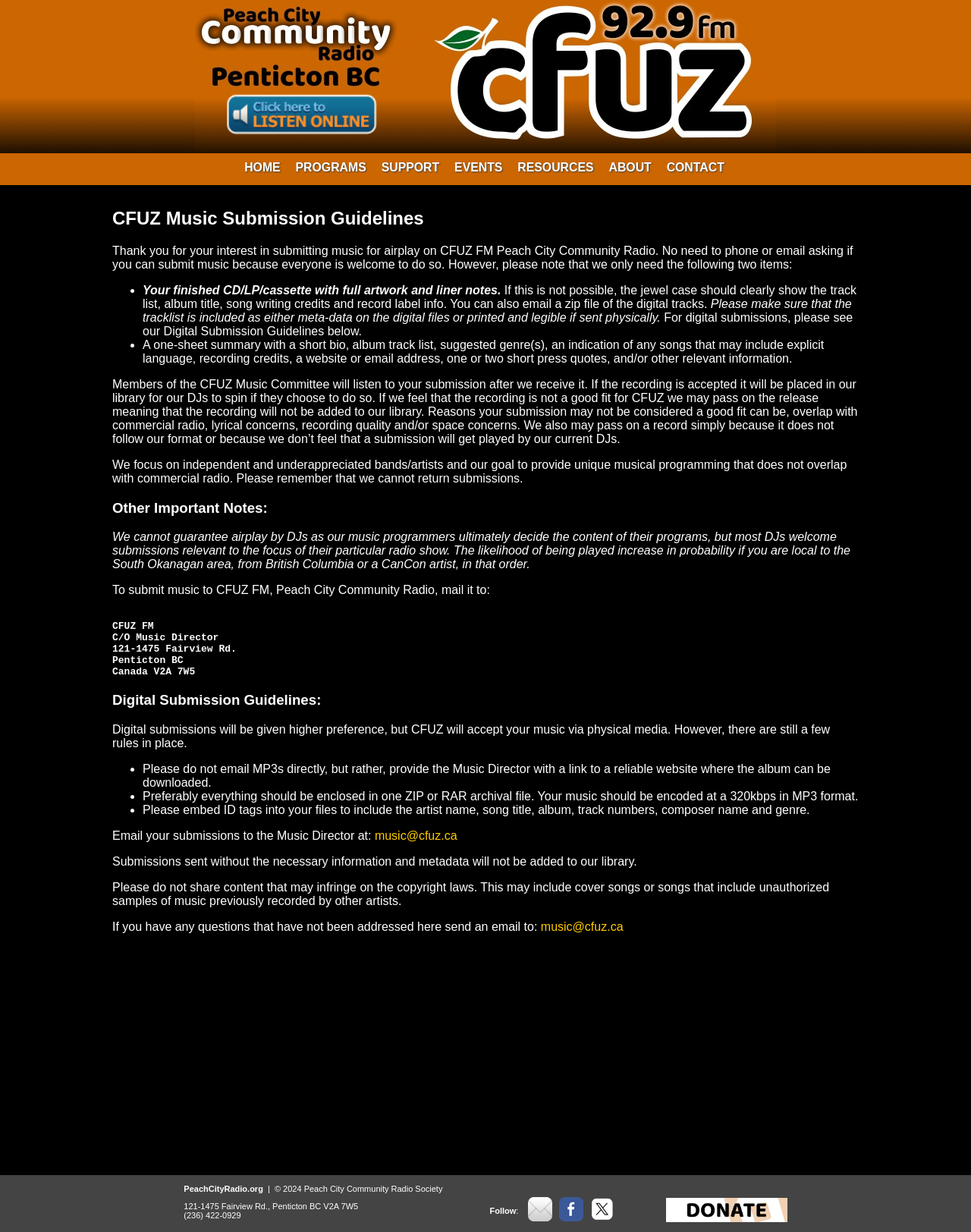Pinpoint the bounding box coordinates of the element to be clicked to execute the instruction: "Visit the 'ABOUT US' page".

None